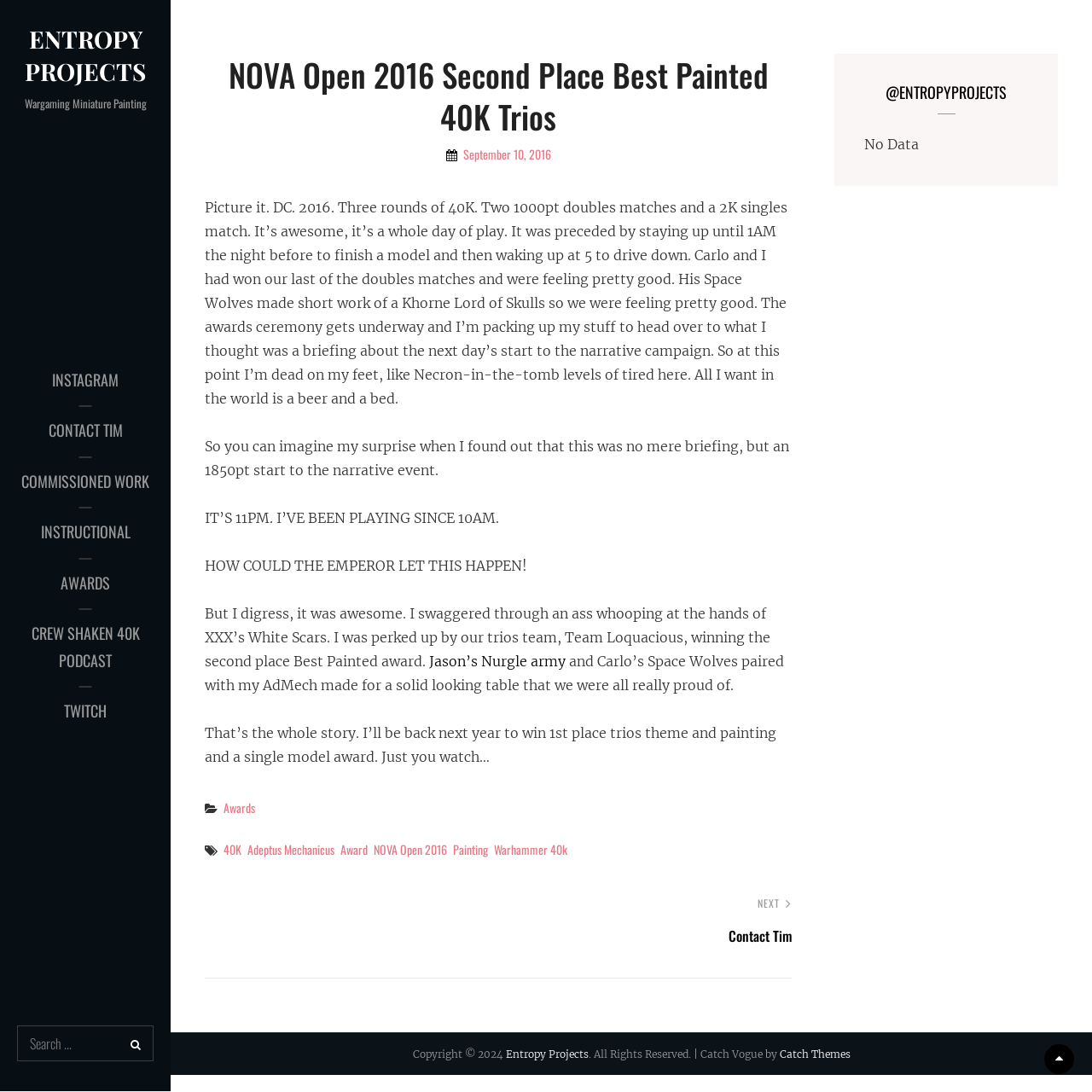What is the name of the author of this blog post?
Look at the image and answer the question with a single word or phrase.

Timothyd4y